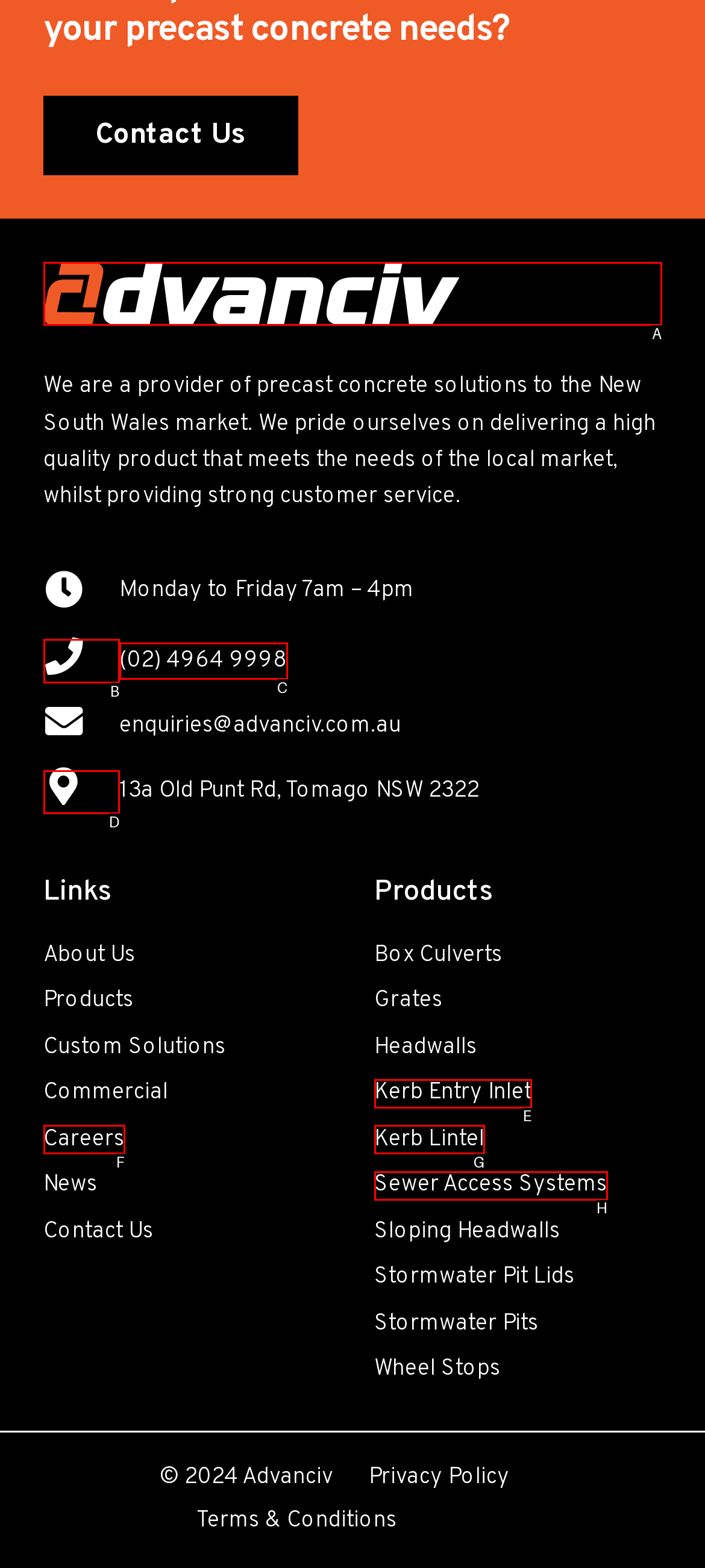From the provided options, pick the HTML element that matches the description: Taste USA. Respond with the letter corresponding to your choice.

None